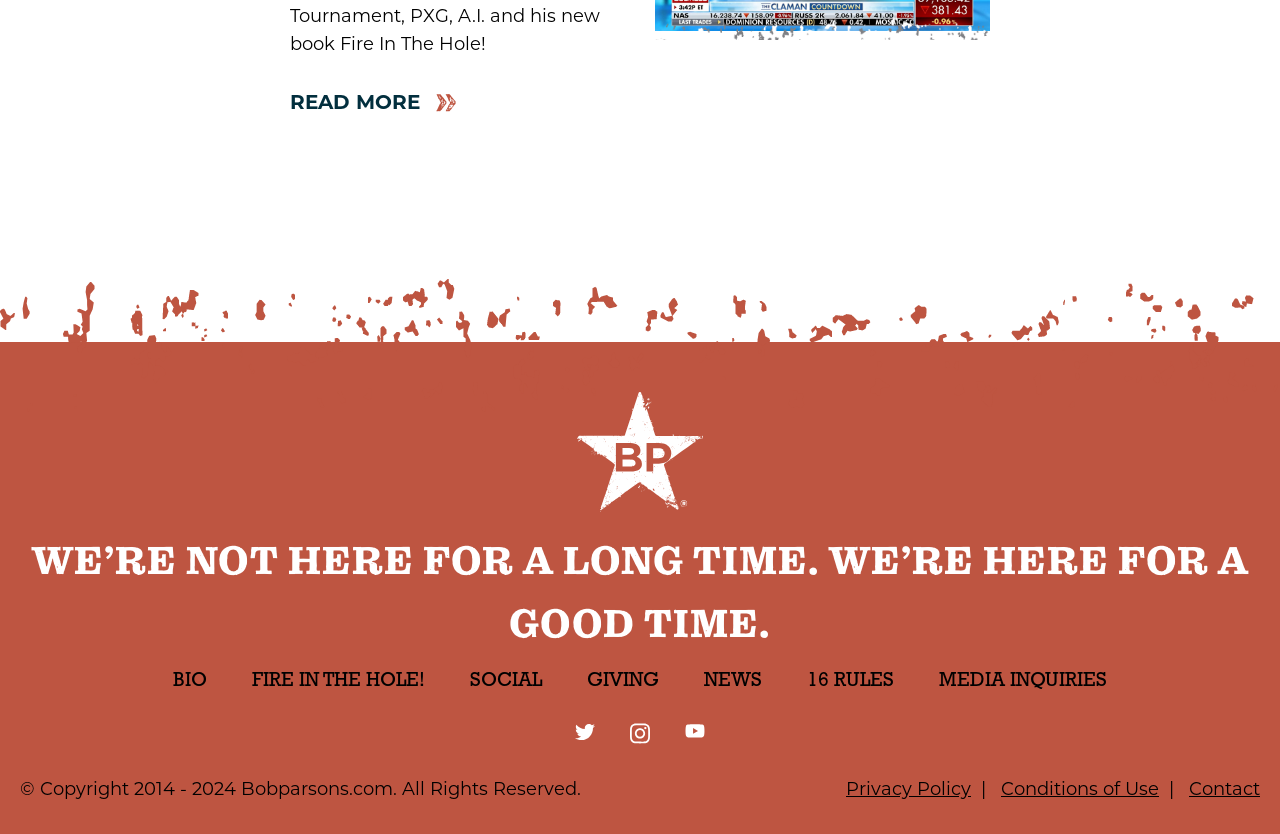What is the theme or tone of the quote on the website?
Please interpret the details in the image and answer the question thoroughly.

The quote 'WE’RE NOT HERE FOR A LONG TIME. WE’RE HERE FOR A GOOD TIME.' suggests a carefree and optimistic tone, which might reflect the personality or attitude of Bob Parsons.